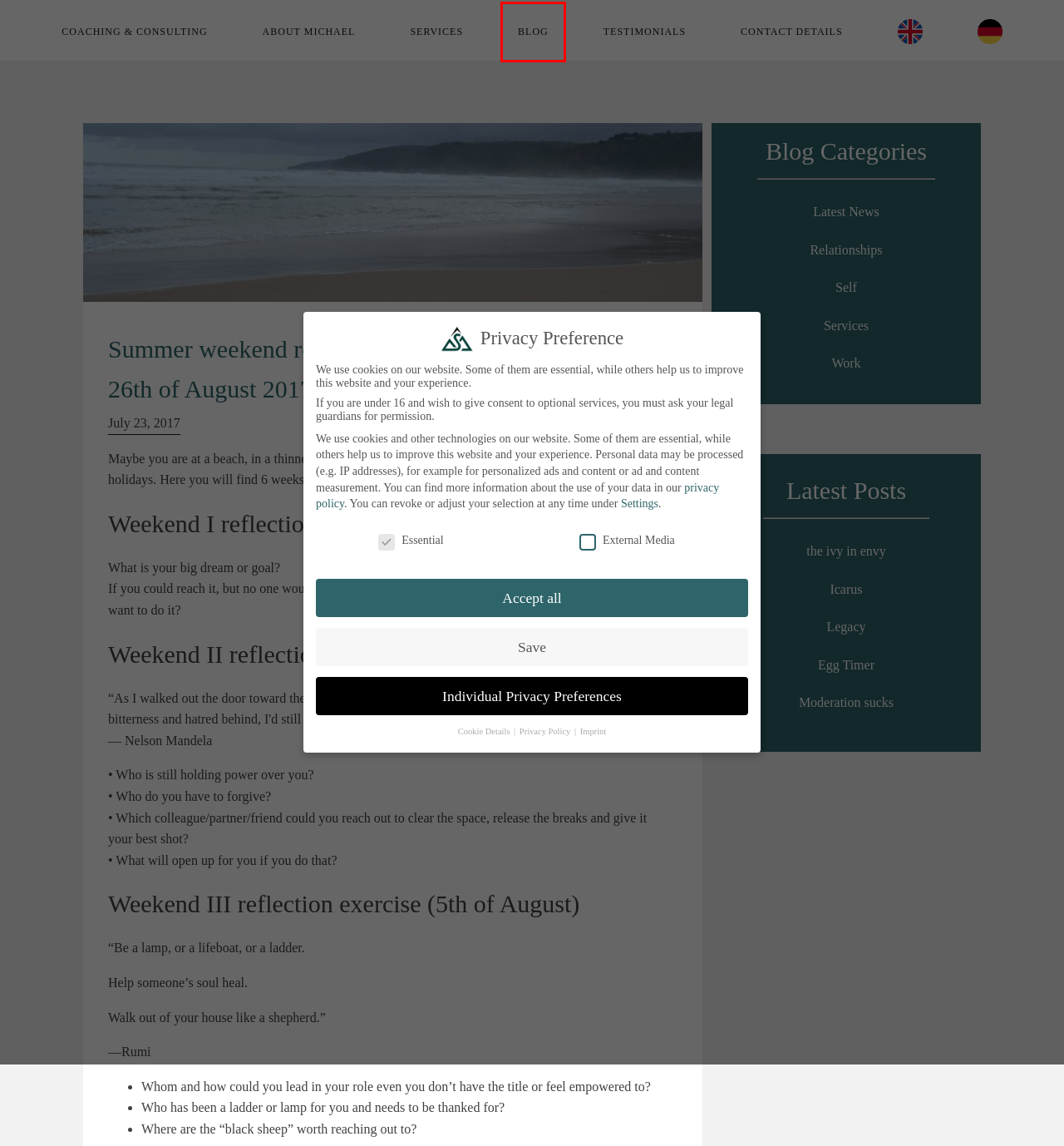Review the screenshot of a webpage that includes a red bounding box. Choose the most suitable webpage description that matches the new webpage after clicking the element within the red bounding box. Here are the candidates:
A. Work - Michael Schmeja
B. Self - Michael Schmeja
C. Services - Michael Schmeja
D. Blog - Michael Schmeja
E. Privacy Policy - Michael Schmeja
F. Legacy - Michael Schmeja
G. Icarus - Michael Schmeja
H. the ivy in envy - Michael Schmeja

D